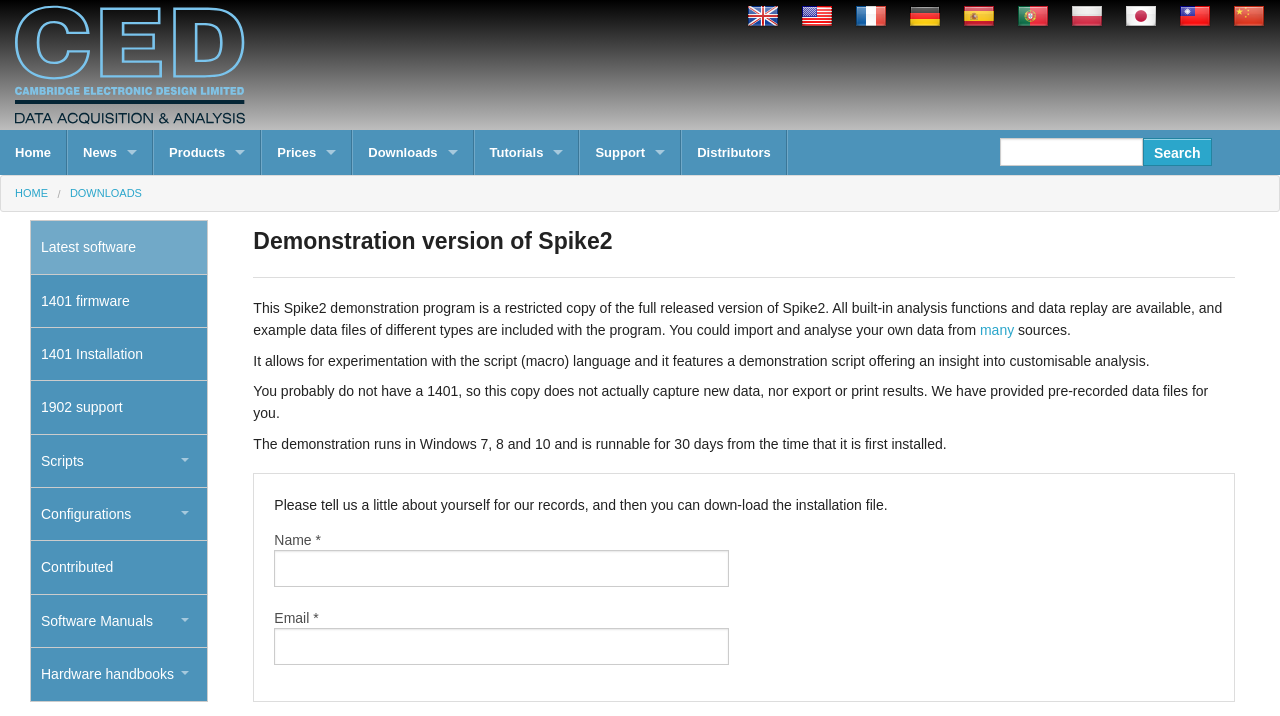What is the purpose of the script language?
Can you provide a detailed and comprehensive answer to the question?

The script language is used for customisable analysis, as mentioned in the paragraph that describes the demonstration version of Spike2. It allows users to experiment with the script language and provides a demonstration script that offers an insight into customisable analysis.